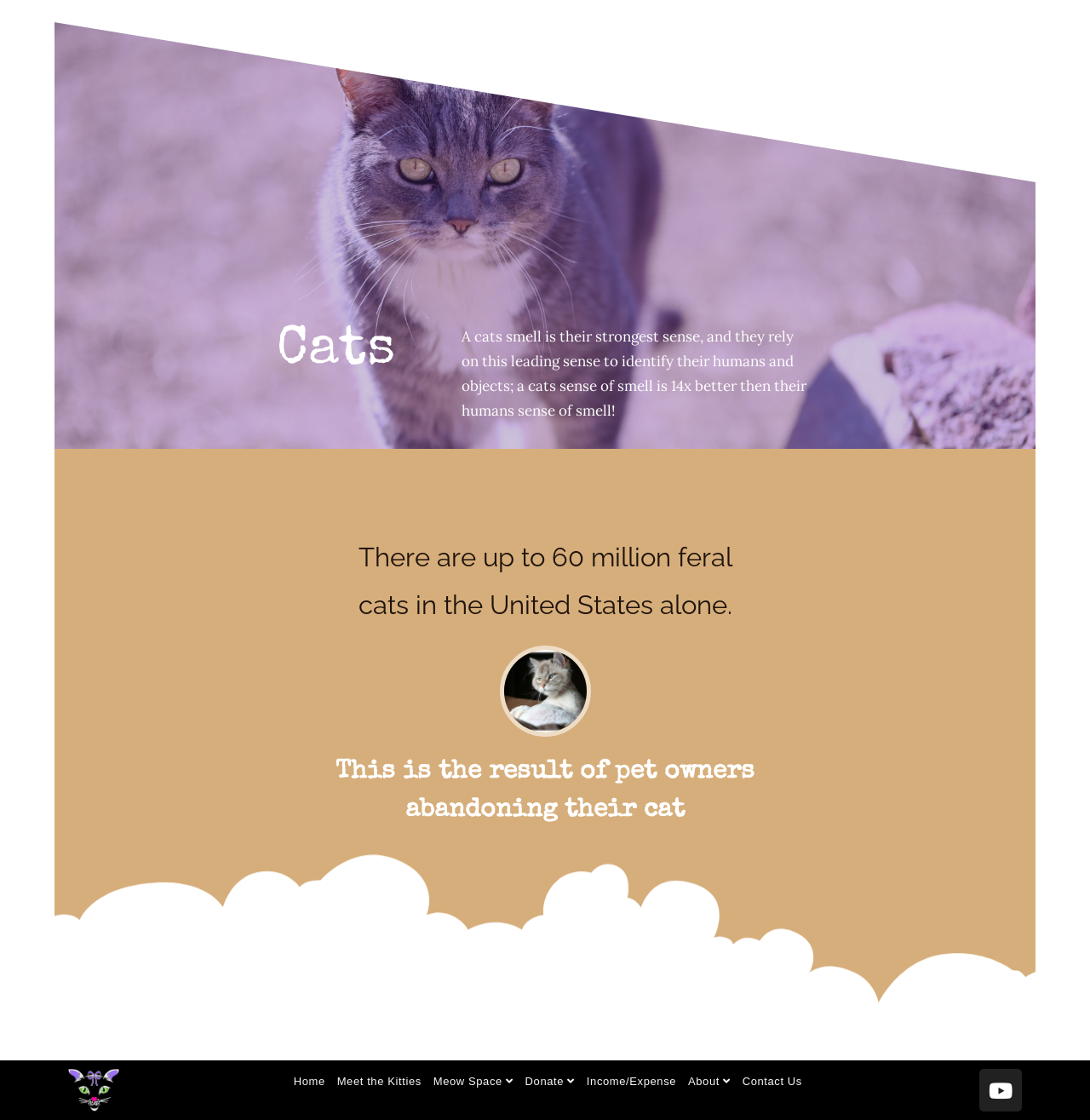Analyze the image and deliver a detailed answer to the question: How many navigation links are there at the bottom of the webpage?

At the bottom of the webpage, there are 8 navigation links: 'Home', 'Meet the Kitties', 'Meow Space', 'Donate', 'Income/Expense', 'About', 'Contact Us', and 'Youtube'.